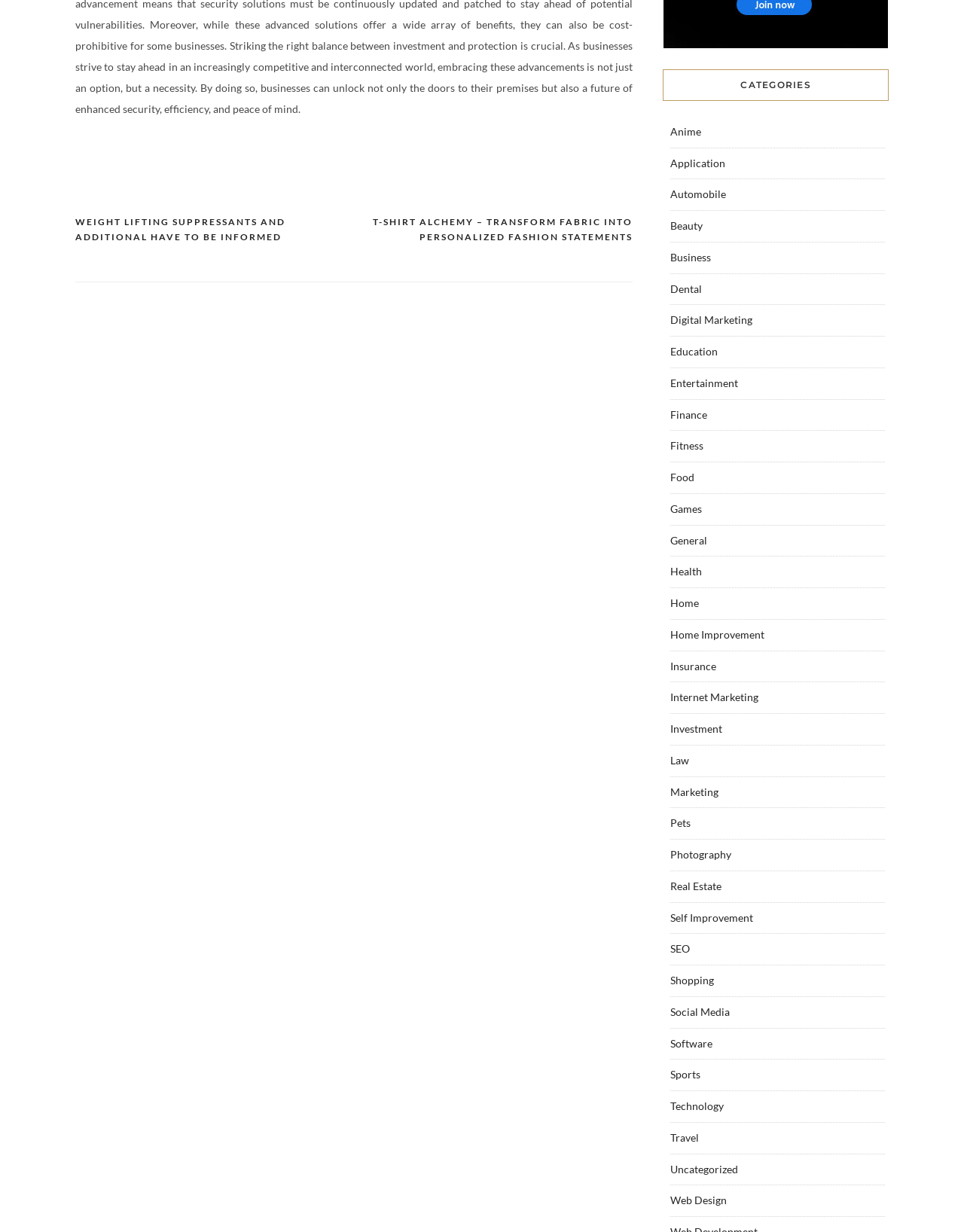Specify the bounding box coordinates of the region I need to click to perform the following instruction: "Browse the 'Anime' category". The coordinates must be four float numbers in the range of 0 to 1, i.e., [left, top, right, bottom].

[0.695, 0.101, 0.727, 0.112]